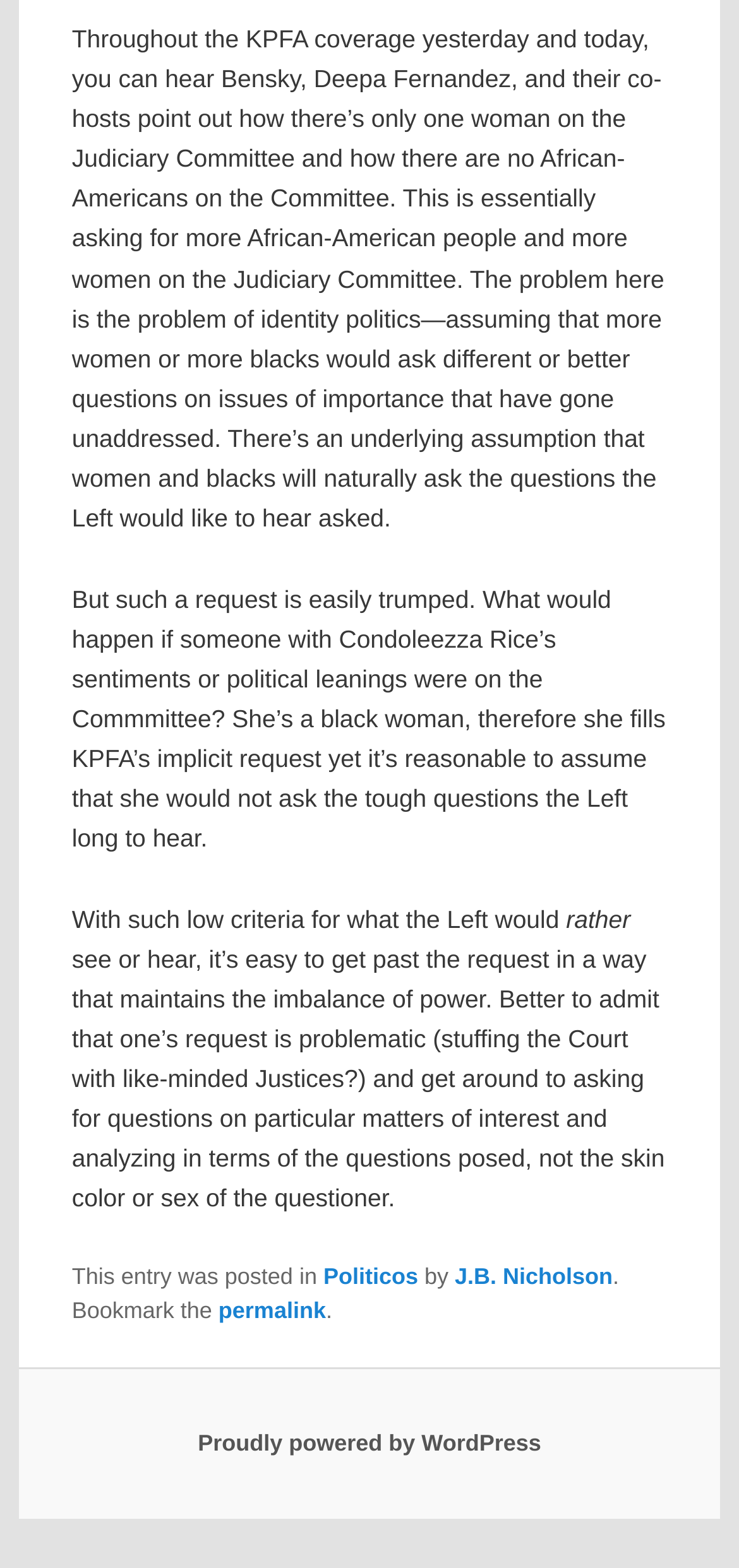Determine the bounding box coordinates of the UI element described below. Use the format (top-left x, top-left y, bottom-right x, bottom-right y) with floating point numbers between 0 and 1: permalink

[0.296, 0.827, 0.441, 0.844]